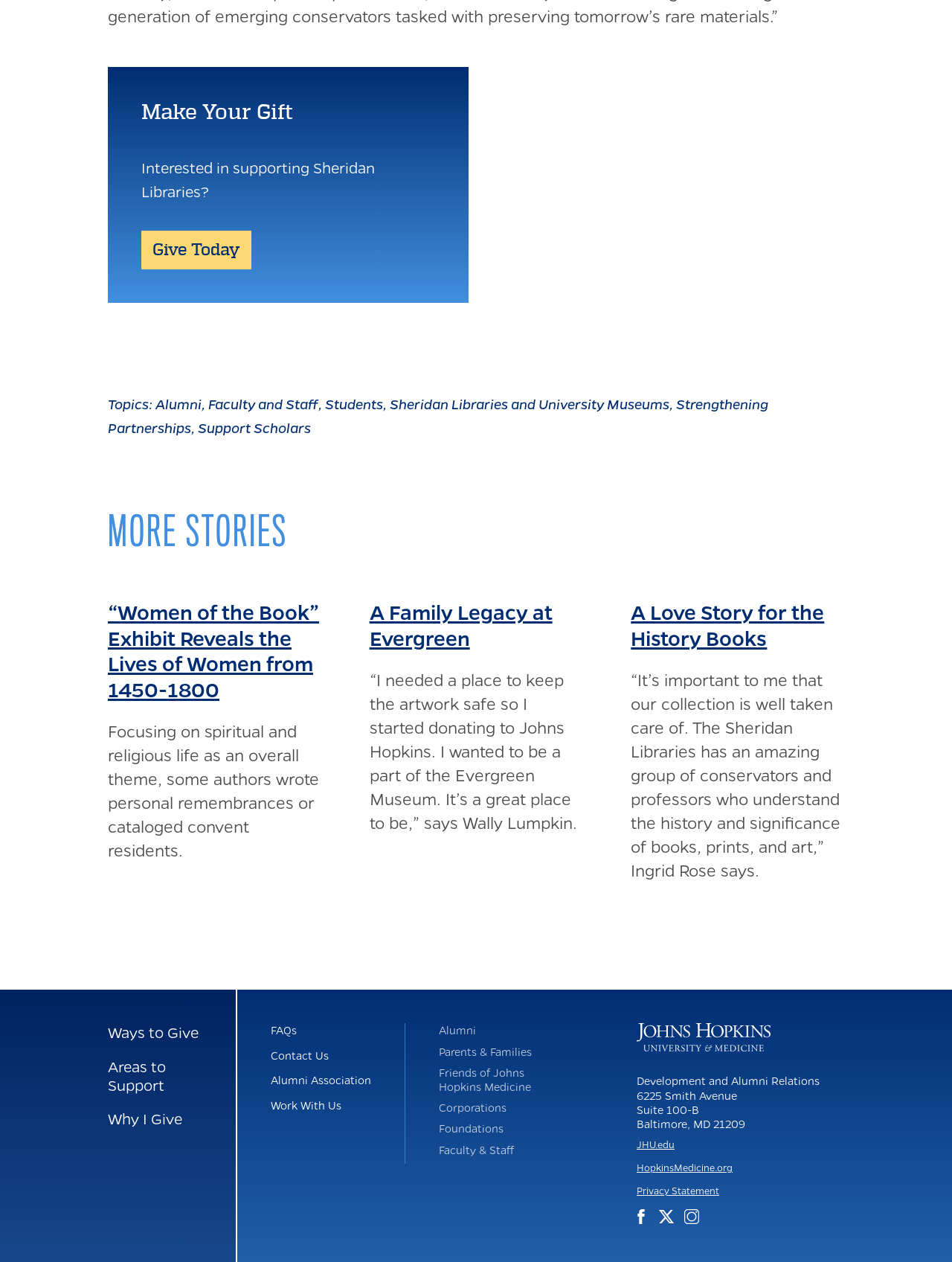Pinpoint the bounding box coordinates of the element you need to click to execute the following instruction: "Explore 'A Love Story for the History Books'". The bounding box should be represented by four float numbers between 0 and 1, in the format [left, top, right, bottom].

[0.663, 0.475, 0.887, 0.516]